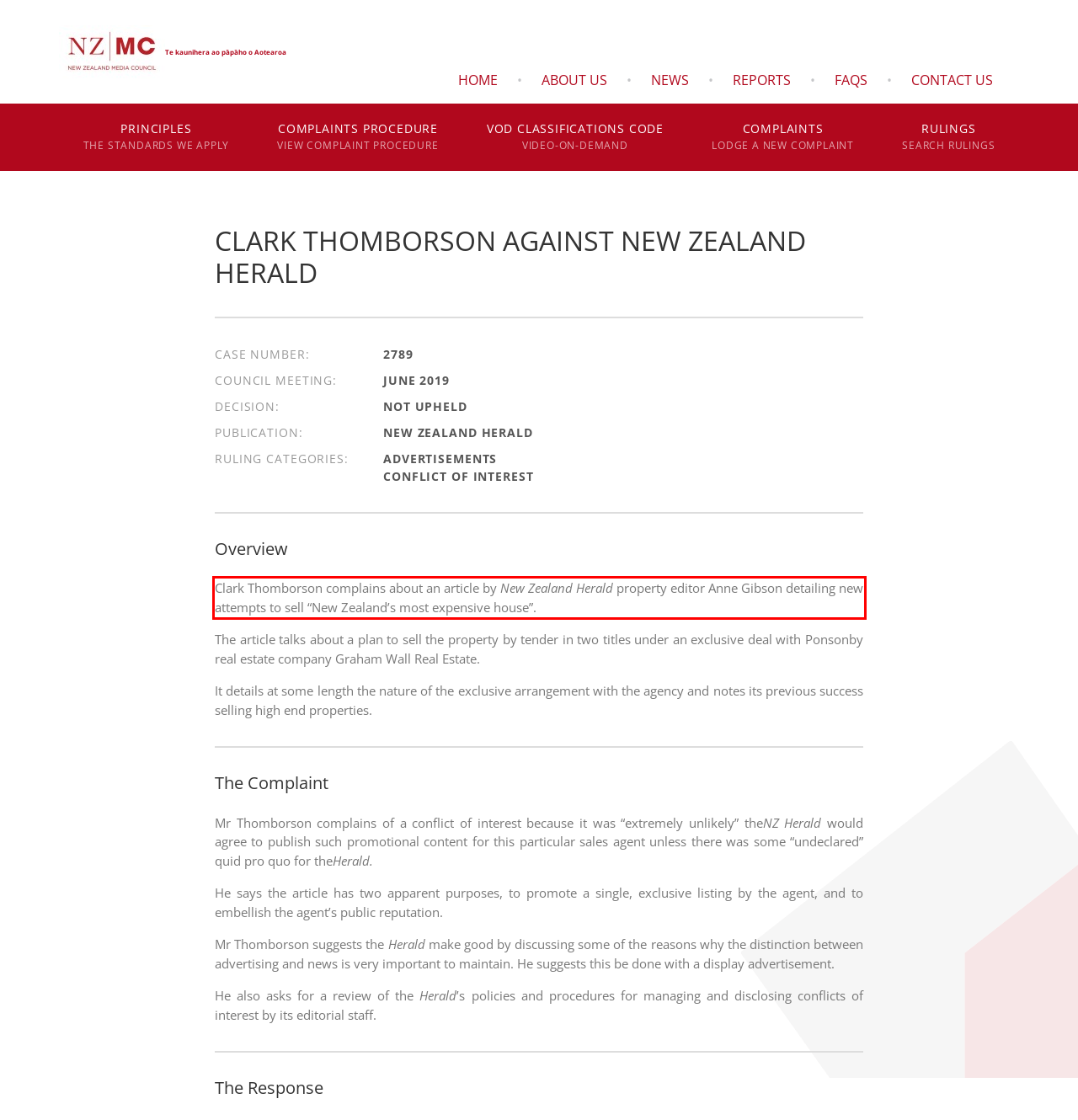In the given screenshot, locate the red bounding box and extract the text content from within it.

Clark Thomborson complains about an article by New Zealand Herald property editor Anne Gibson detailing new attempts to sell “New Zealand’s most expensive house”.